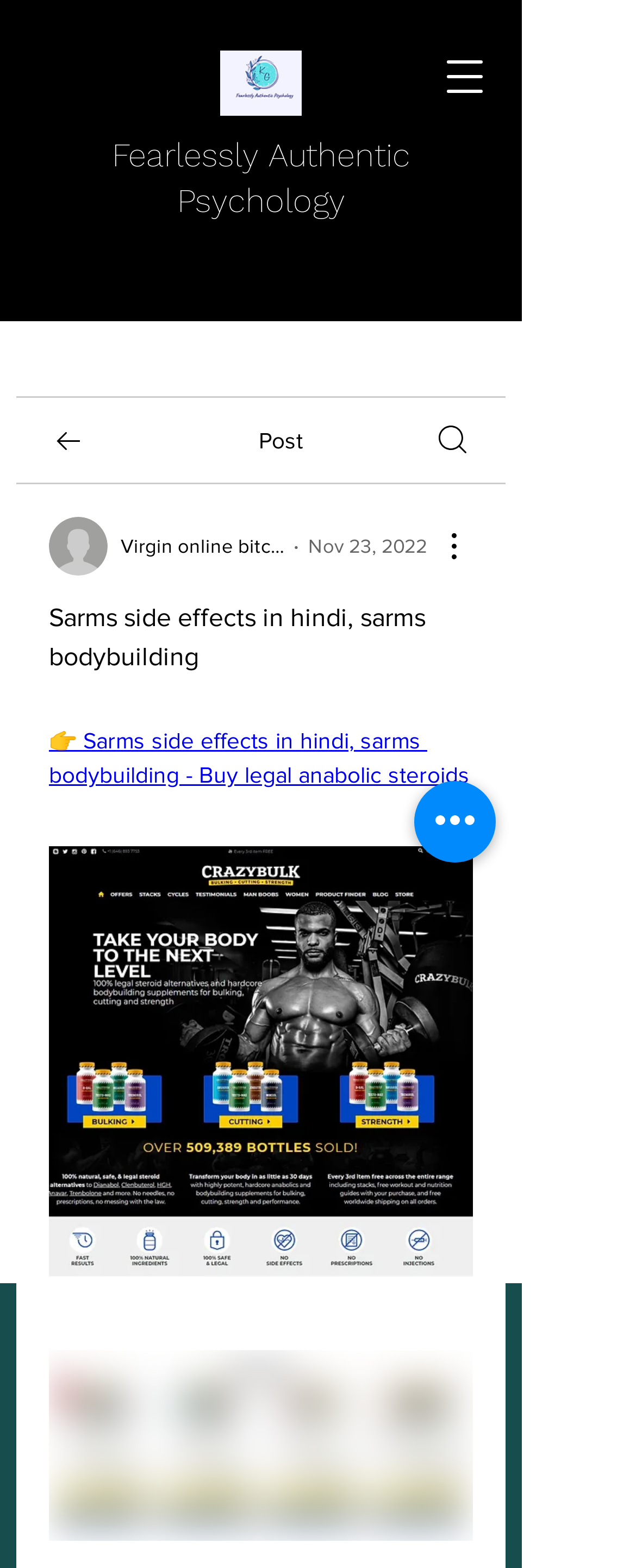Find the bounding box coordinates for the HTML element described in this sentence: "Fearlessly Authentic Psychology". Provide the coordinates as four float numbers between 0 and 1, in the format [left, top, right, bottom].

[0.176, 0.086, 0.645, 0.141]